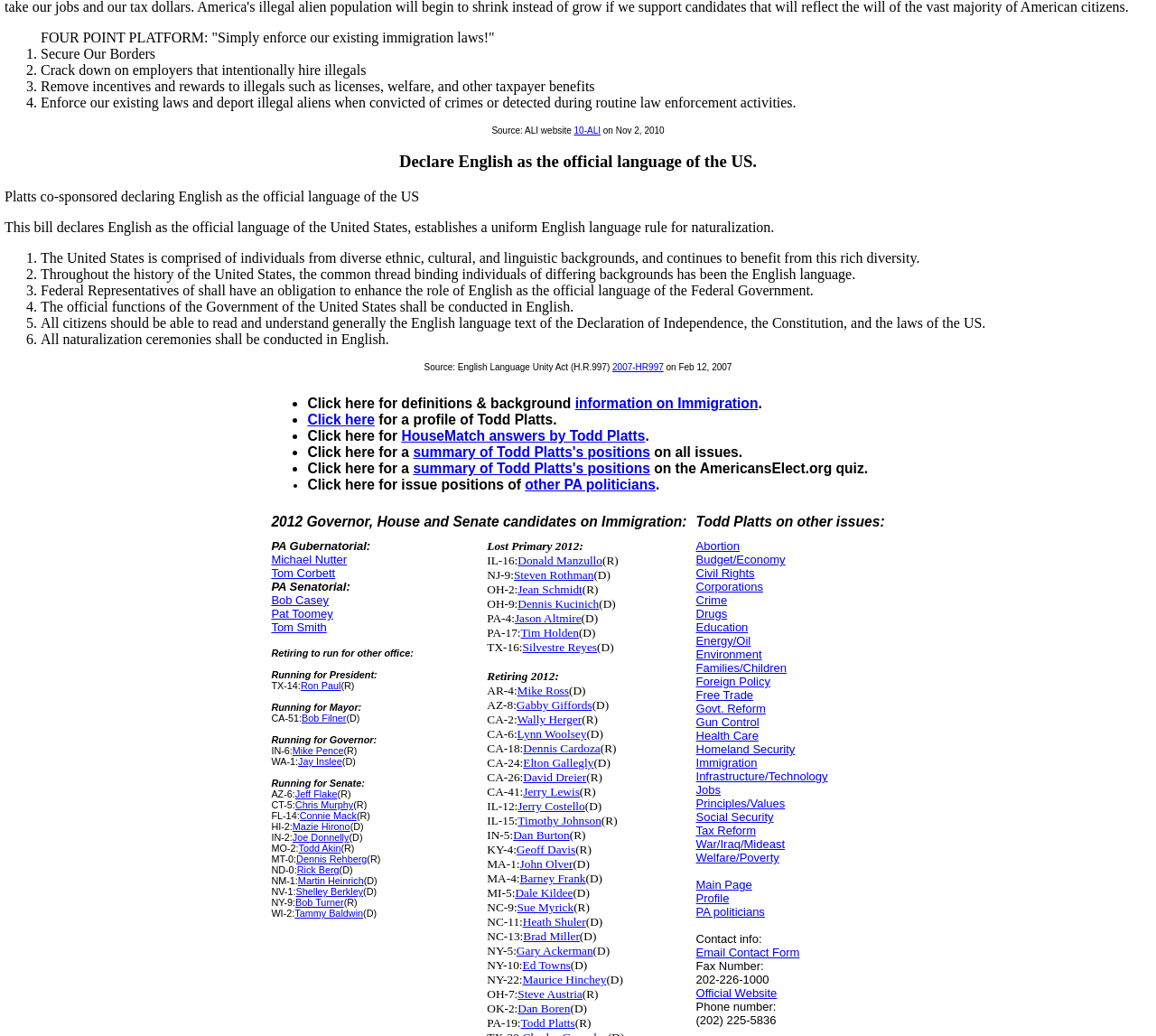Use the details in the image to answer the question thoroughly: 
What is the purpose of the English Language Unity Act?

The English Language Unity Act is mentioned in the webpage as a bill that declares English as the official language of the United States, establishes a uniform English language rule for naturalization, and enhances the role of English as the official language of the Federal Government.